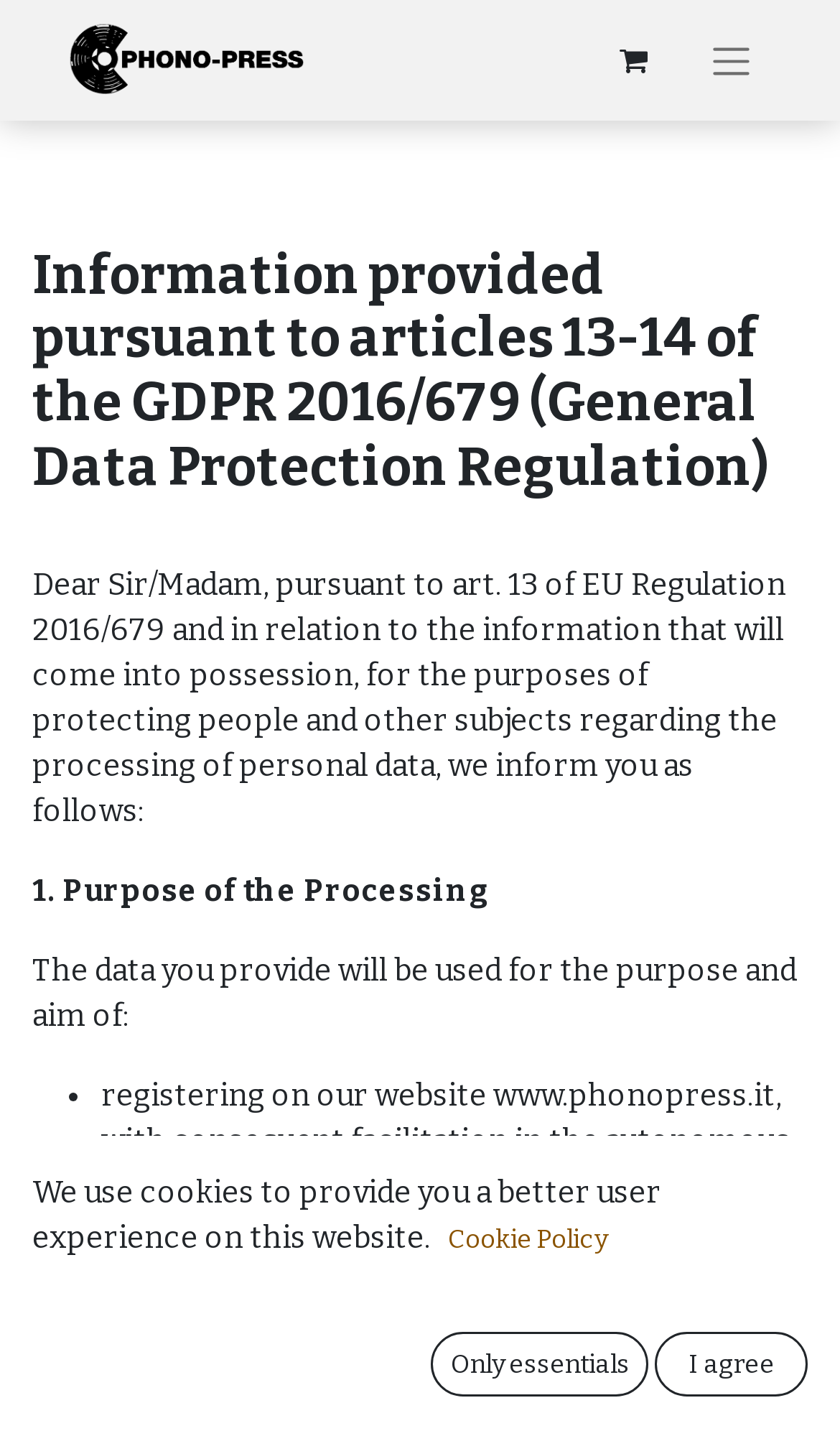Summarize the webpage with intricate details.

The webpage is about the privacy policy of Phonopress, as indicated by the title "Politica privacy | Phonopress". At the top, there is a navigation menu labeled "Mobile" that spans the entire width of the page. Within this menu, there is a logo of Phonopress on the left side, accompanied by a link with an icon and a button to toggle the navigation menu.

Below the navigation menu, there is a heading that states "Information provided pursuant to articles 13-14 of the GDPR 2016/679 (General Data Protection Regulation)". This is followed by a paragraph of text that explains the purpose of the information provided, which is to protect people and other subjects regarding the processing of personal data.

The page then lists the purpose of the processing, which includes registering on the Phonopress website, facilitating the calculation of personalized estimates, and recovering documentation concerning the user. This list is marked with bullet points.

At the bottom of the page, there is a dialog box that appears to be a cookie policy notification. It informs the user that the website uses cookies to provide a better user experience and provides links to the Cookie Policy. The dialog box also includes two buttons, "Only essentials" and "I agree", which allow the user to manage their cookie preferences.

Overall, the webpage is focused on providing information about Phonopress's privacy policy and complying with the General Data Protection Regulation (GDPR).